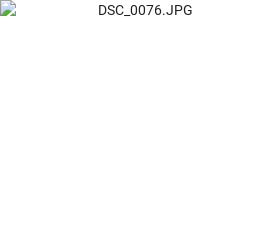Does the image capture a moment of significance?
Please provide a single word or phrase as your answer based on the image.

Yes